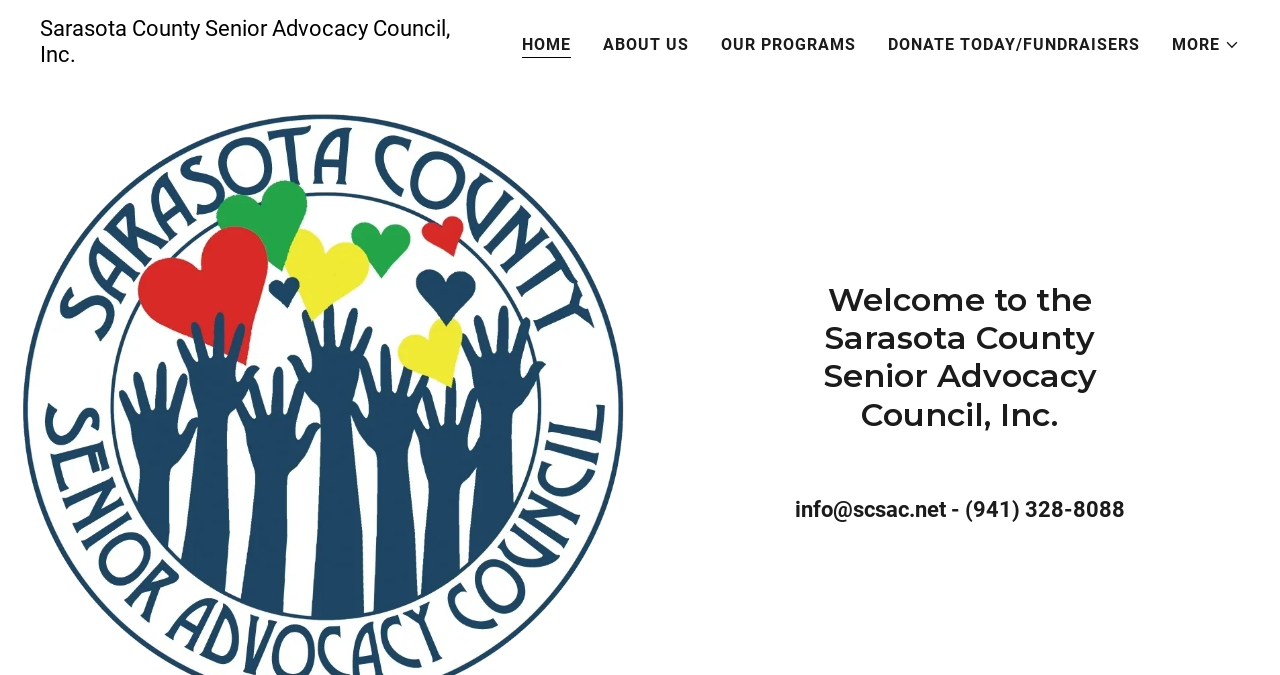Respond to the following question using a concise word or phrase: 
What is the organization's email address?

info@scsac.net